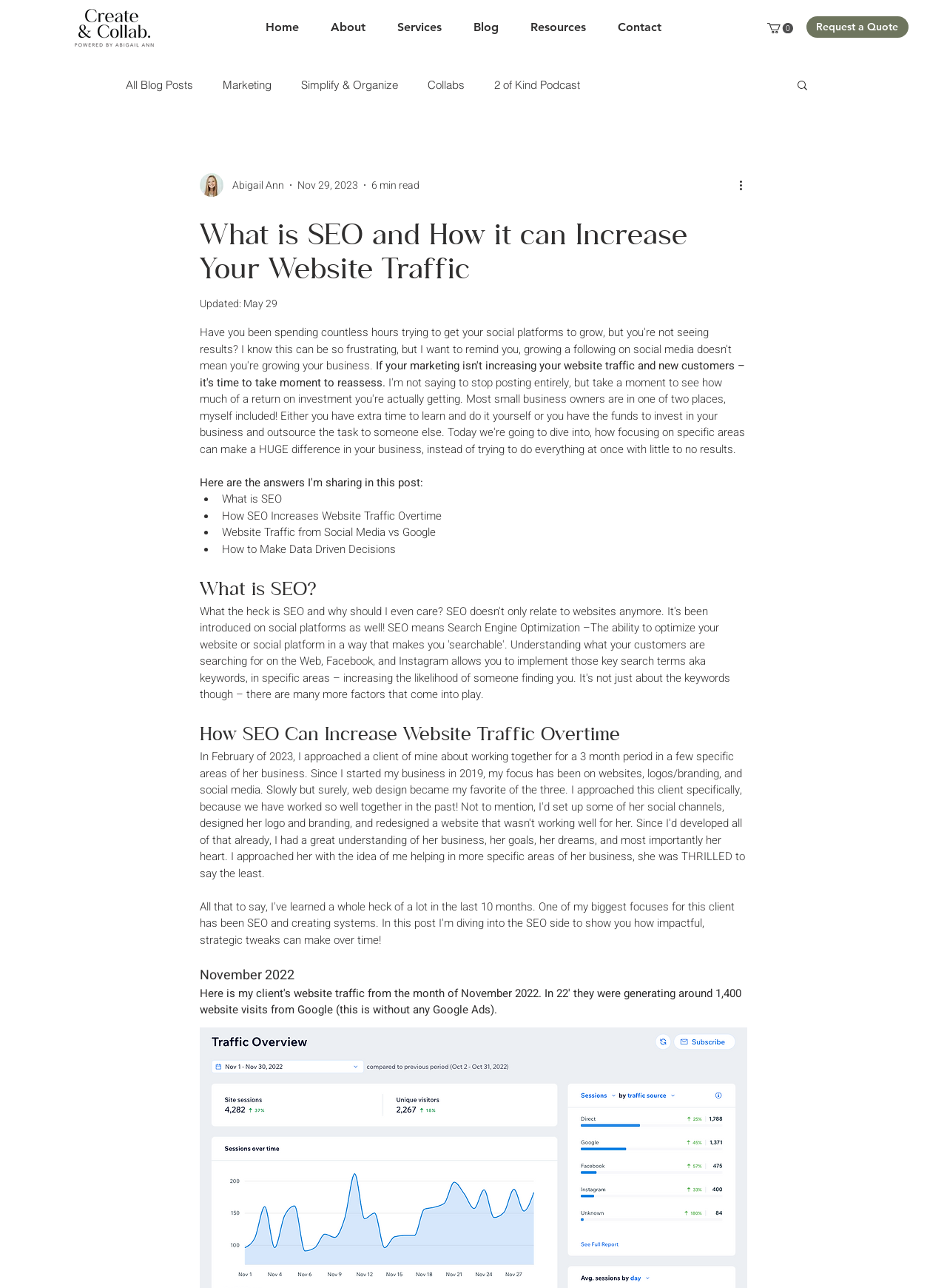Locate the bounding box coordinates of the item that should be clicked to fulfill the instruction: "View the 'About' page".

[0.328, 0.013, 0.398, 0.029]